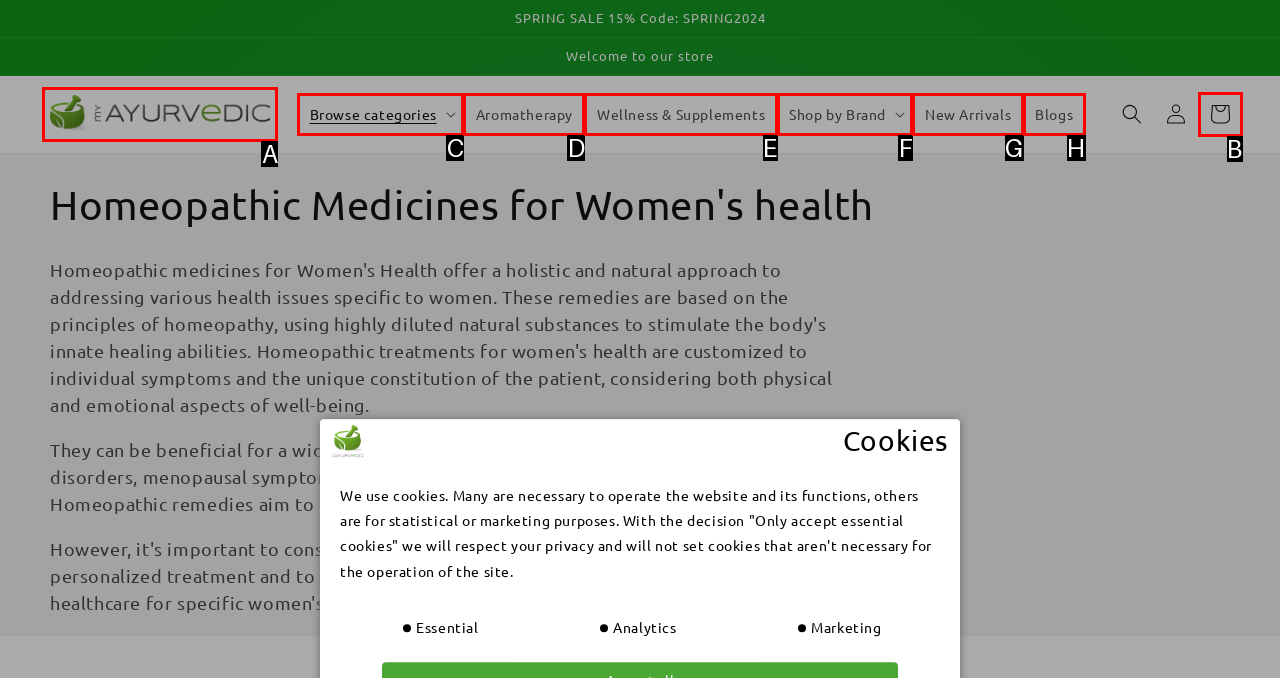Find the option that matches this description: Aromatherapy
Provide the matching option's letter directly.

D